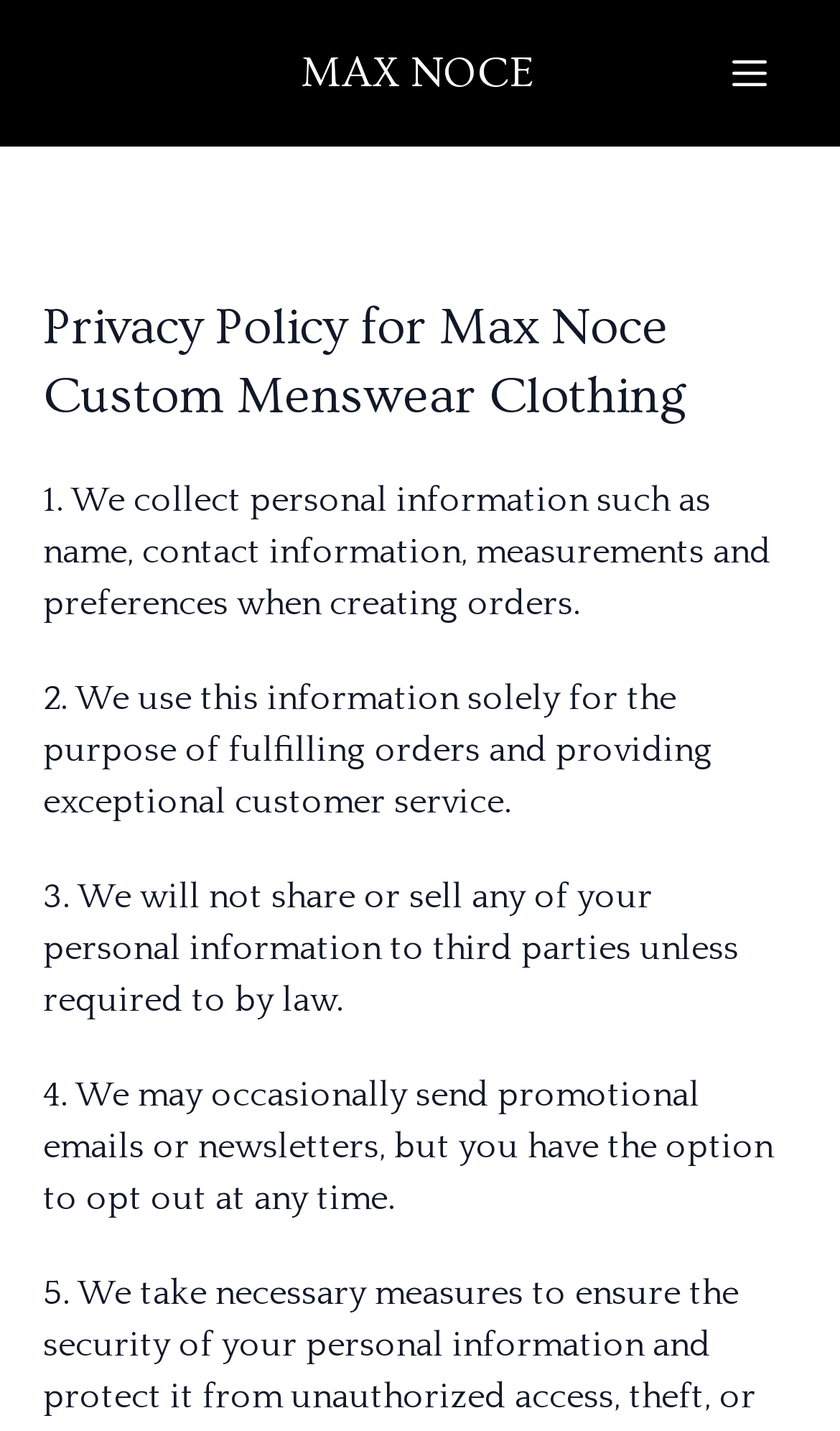How many points are mentioned in the privacy policy?
Based on the screenshot, answer the question with a single word or phrase.

5